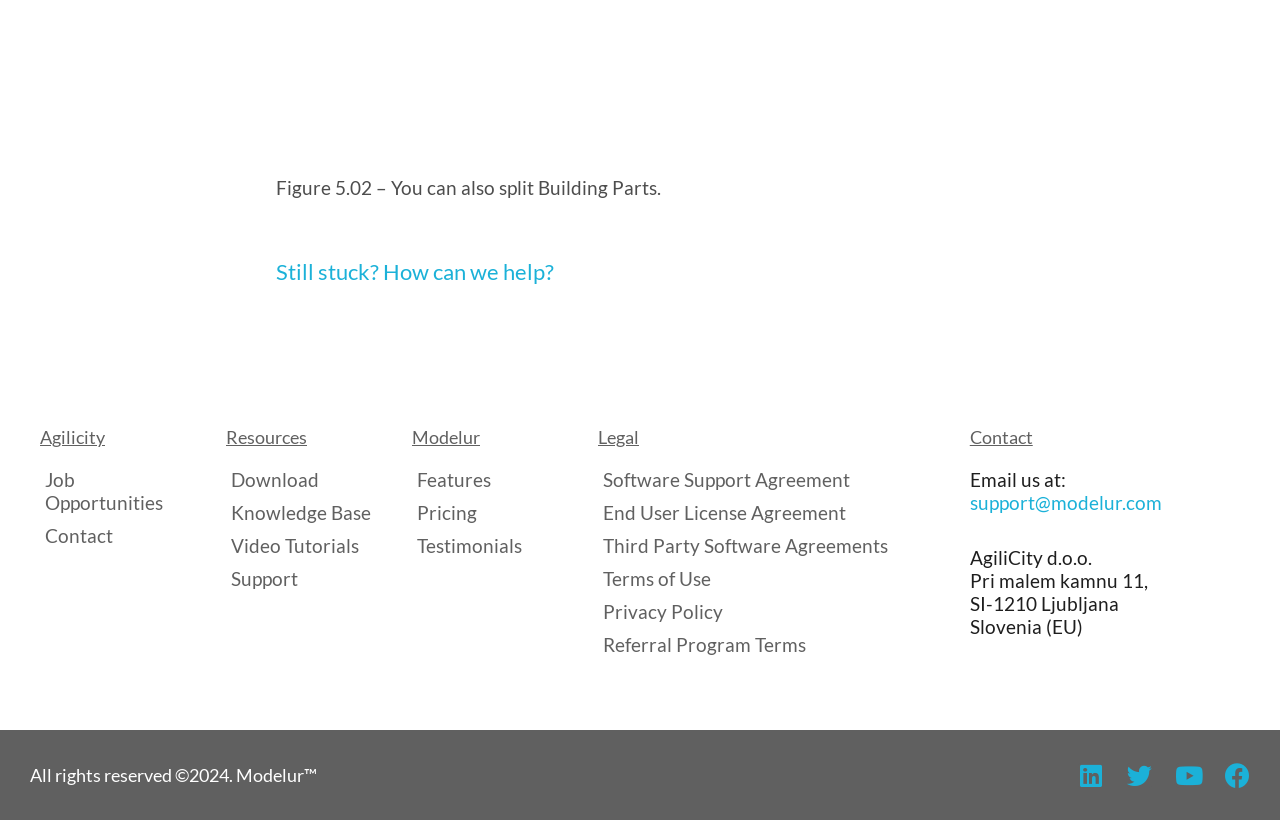Please identify the bounding box coordinates of the element I should click to complete this instruction: 'Learn about 'Features' of Modelur'. The coordinates should be given as four float numbers between 0 and 1, like this: [left, top, right, bottom].

[0.322, 0.571, 0.436, 0.599]